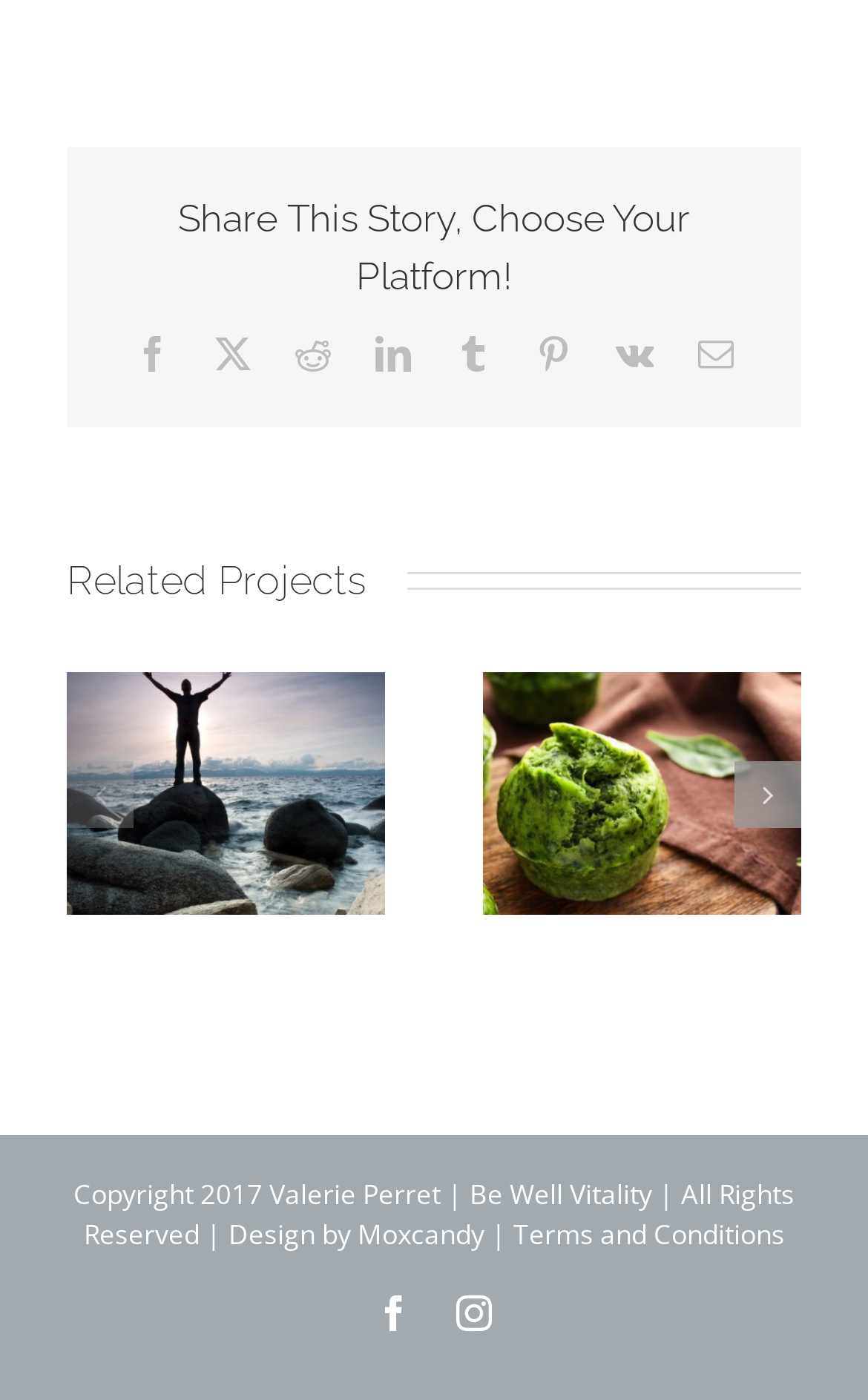How many slides are available in the related projects section?
Based on the screenshot, respond with a single word or phrase.

5